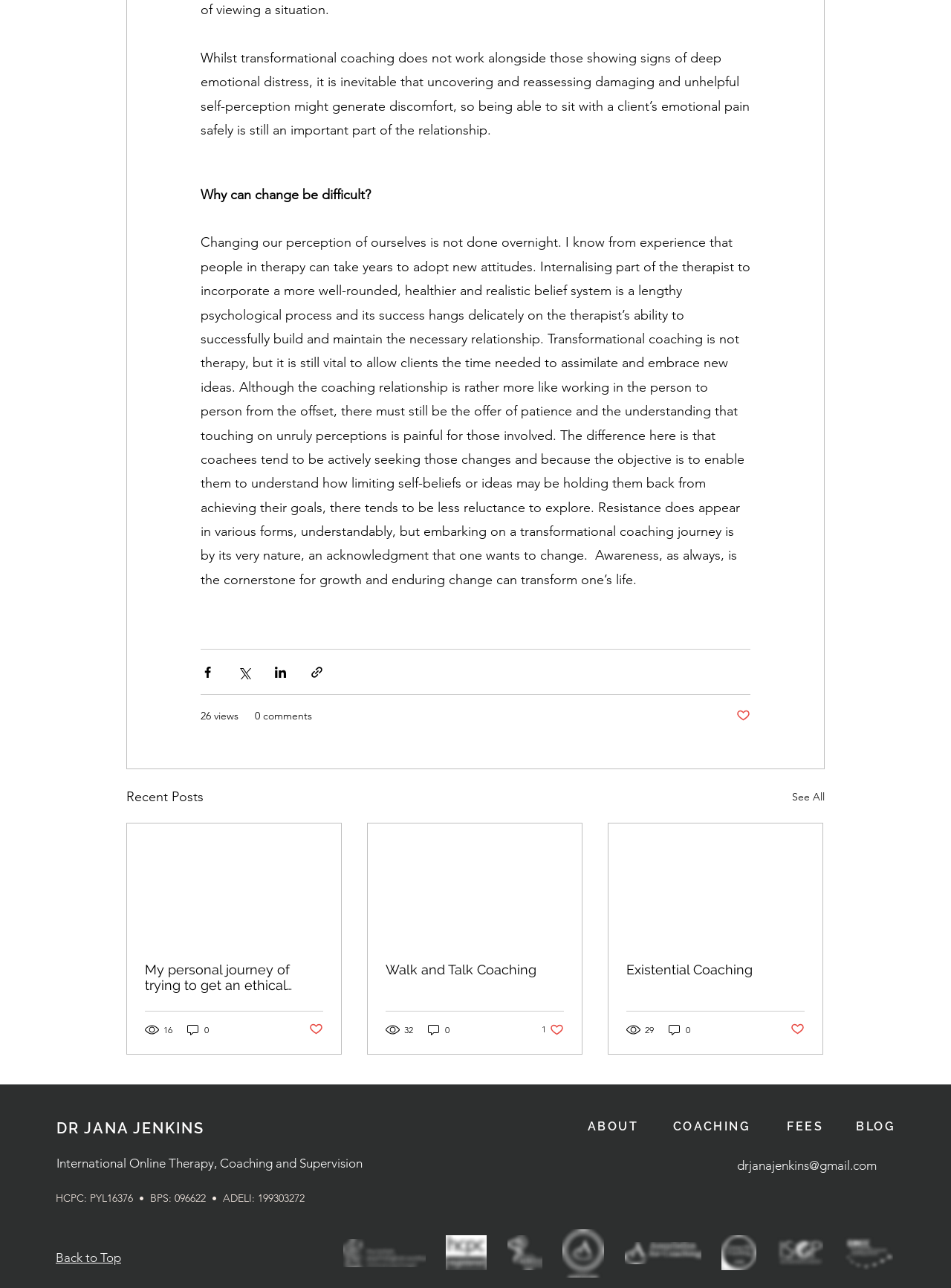Provide the bounding box coordinates for the area that should be clicked to complete the instruction: "Read the recent post 'My personal journey of trying to get an ethical approval as an independent researcher'".

[0.152, 0.747, 0.34, 0.771]